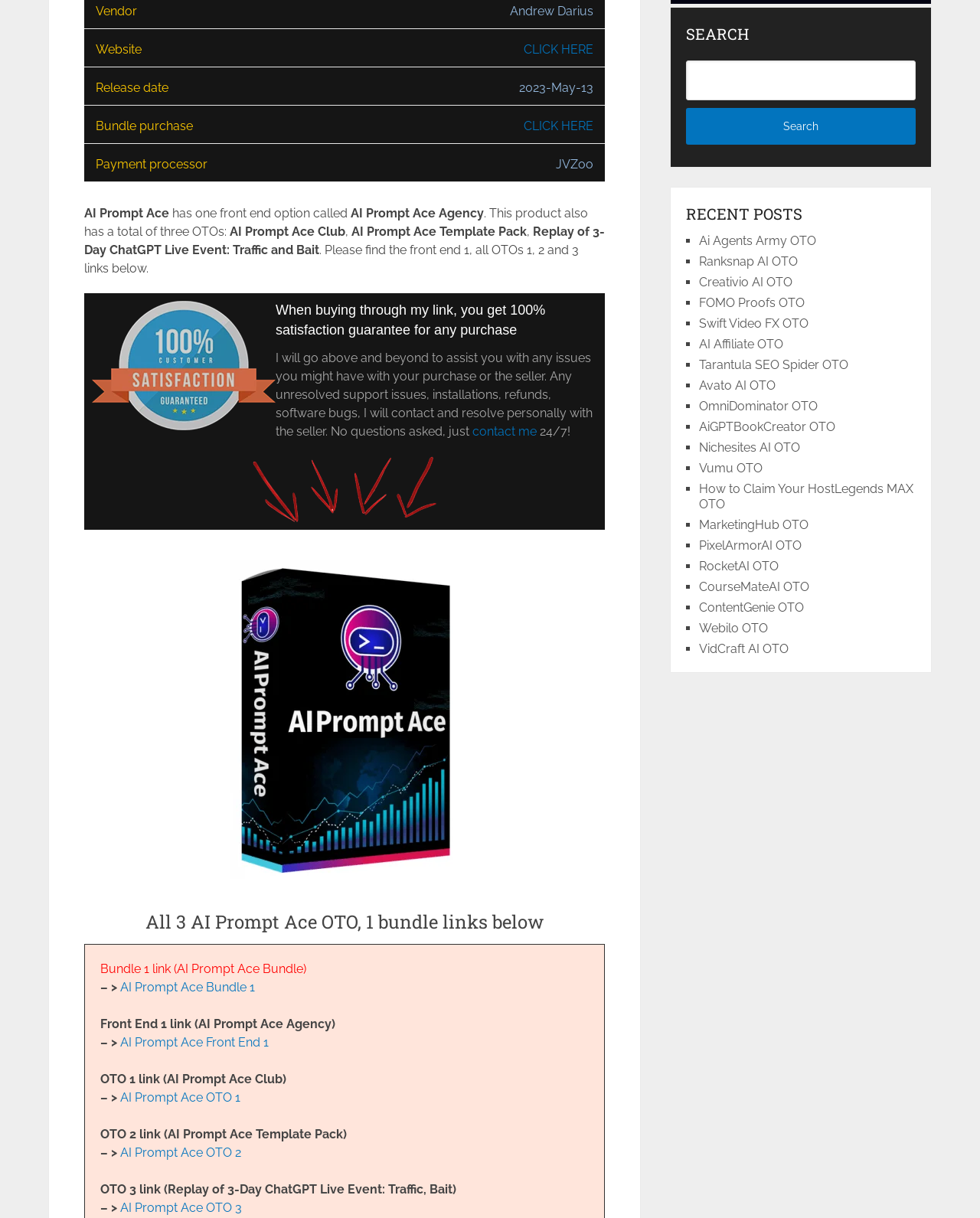Locate the bounding box of the UI element described by: "AI Prompt Ace OTO 3" in the given webpage screenshot.

[0.123, 0.986, 0.247, 0.998]